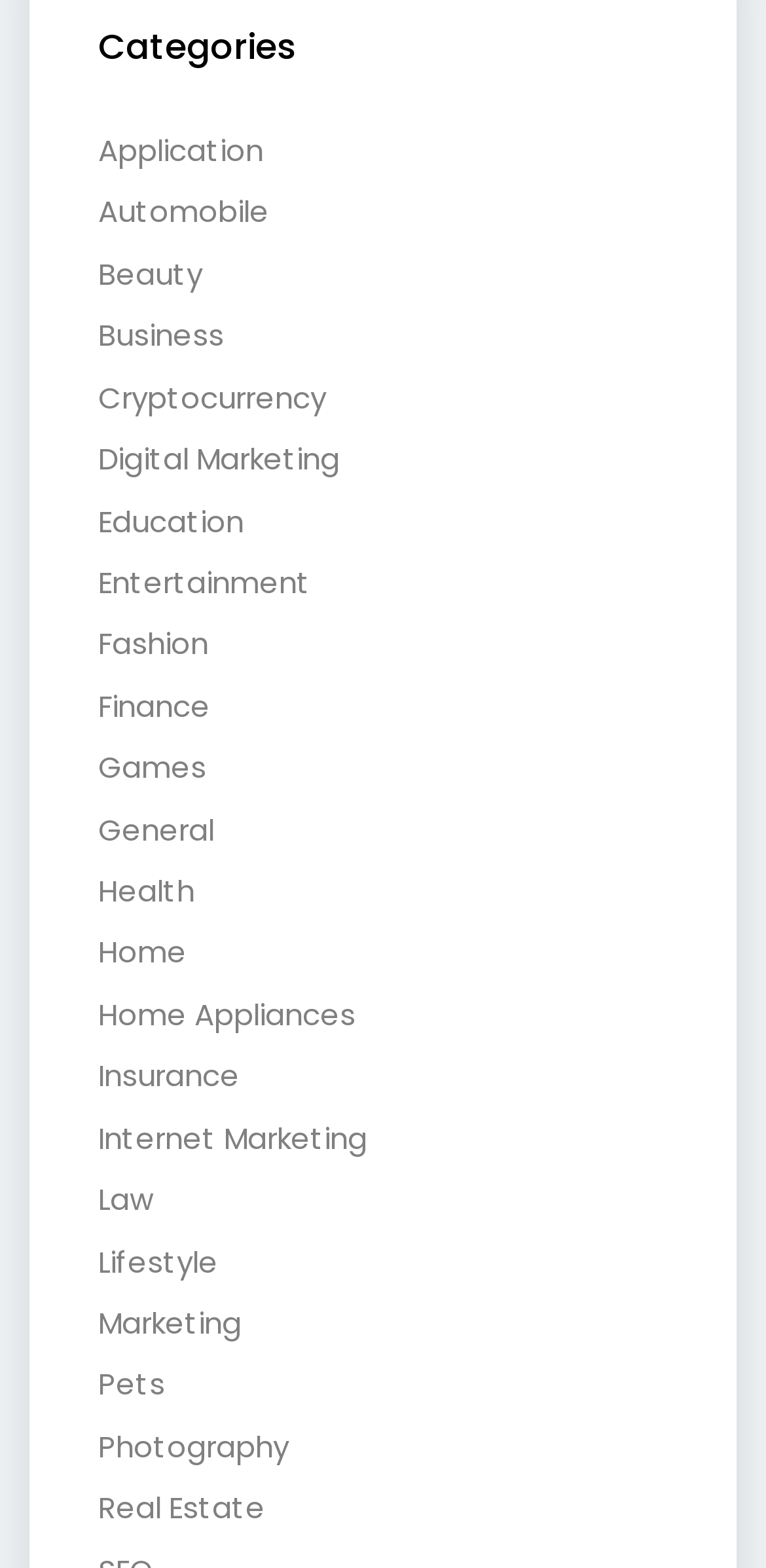Answer the following query concisely with a single word or phrase:
What is the category located at the bottom left?

Real Estate